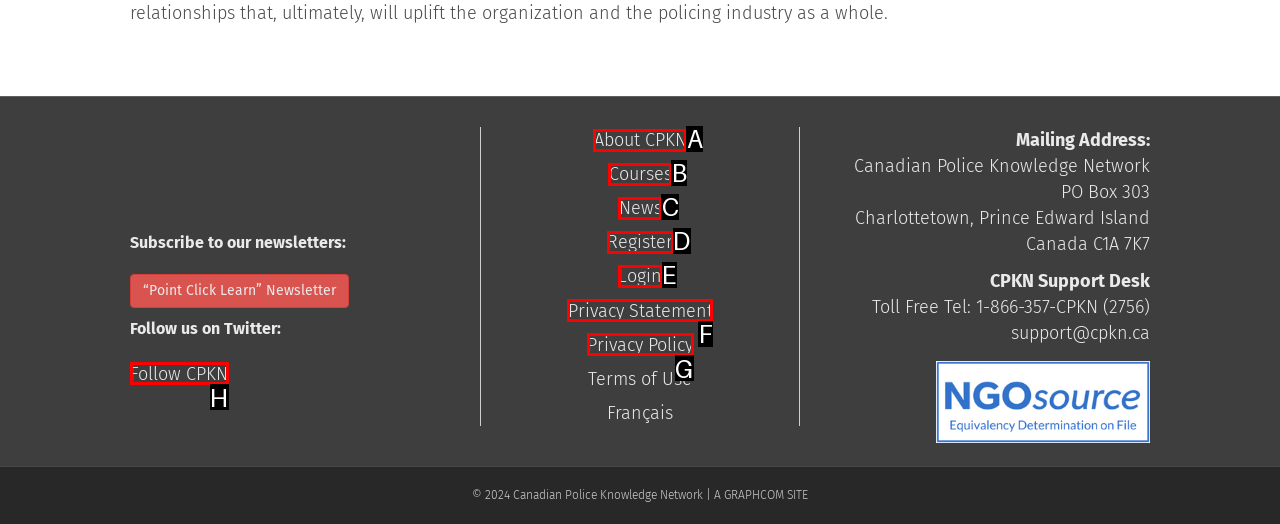Choose the HTML element that best fits the description: News. Answer with the option's letter directly.

C